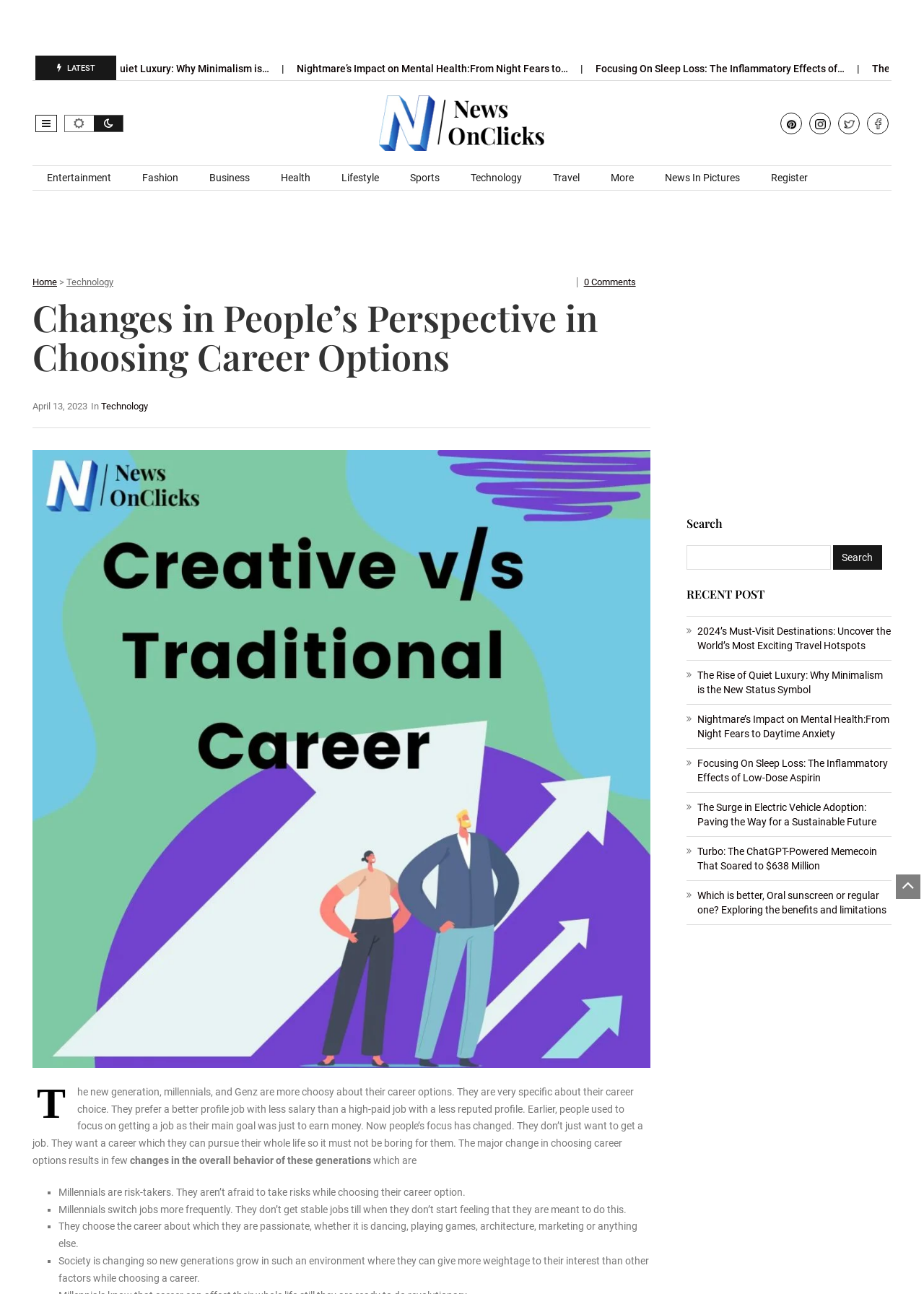What is the category of the article 'Changes in People’s Perspective in Choosing Career Options'?
Based on the screenshot, give a detailed explanation to answer the question.

The category of the article can be determined by looking at the breadcrumb navigation at the top of the page, which shows 'Home > Technology > Changes in People’s Perspective in Choosing Career Options'. This indicates that the article belongs to the Technology category.